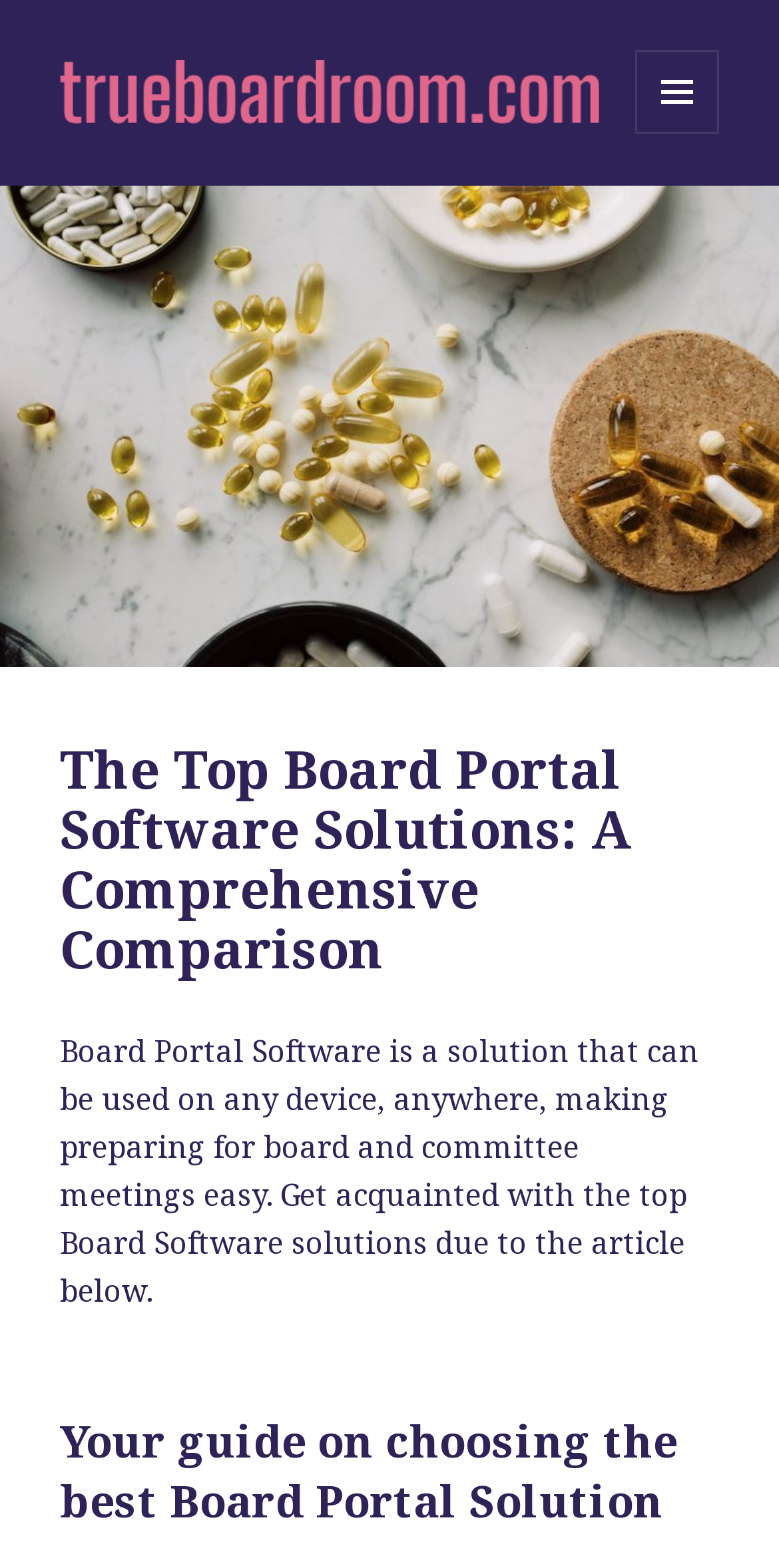Provide a brief response to the question below using a single word or phrase: 
What is the format of the article?

Comprehensive Comparison